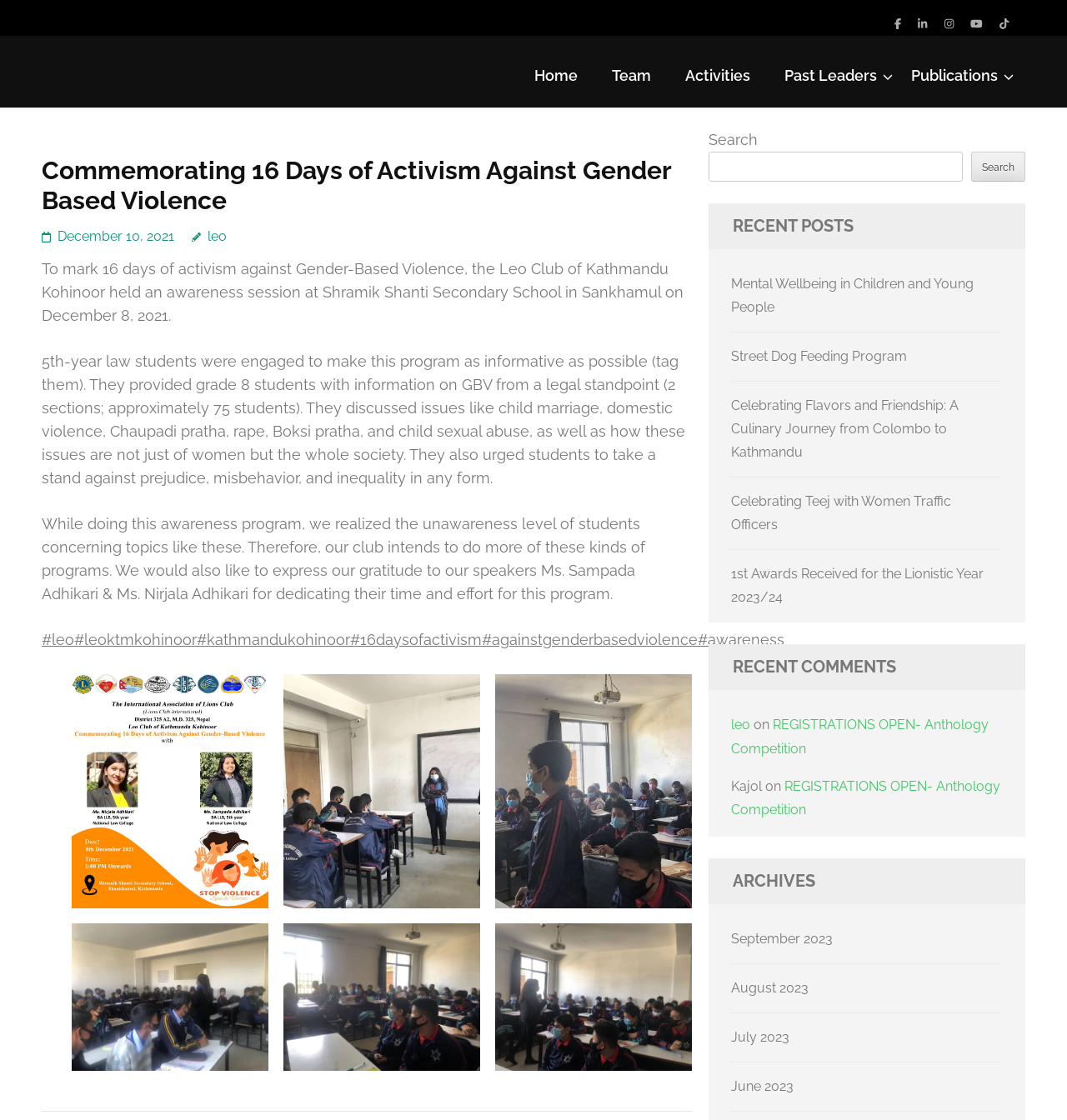How many students participated in the awareness program?
Provide a short answer using one word or a brief phrase based on the image.

approximately 75